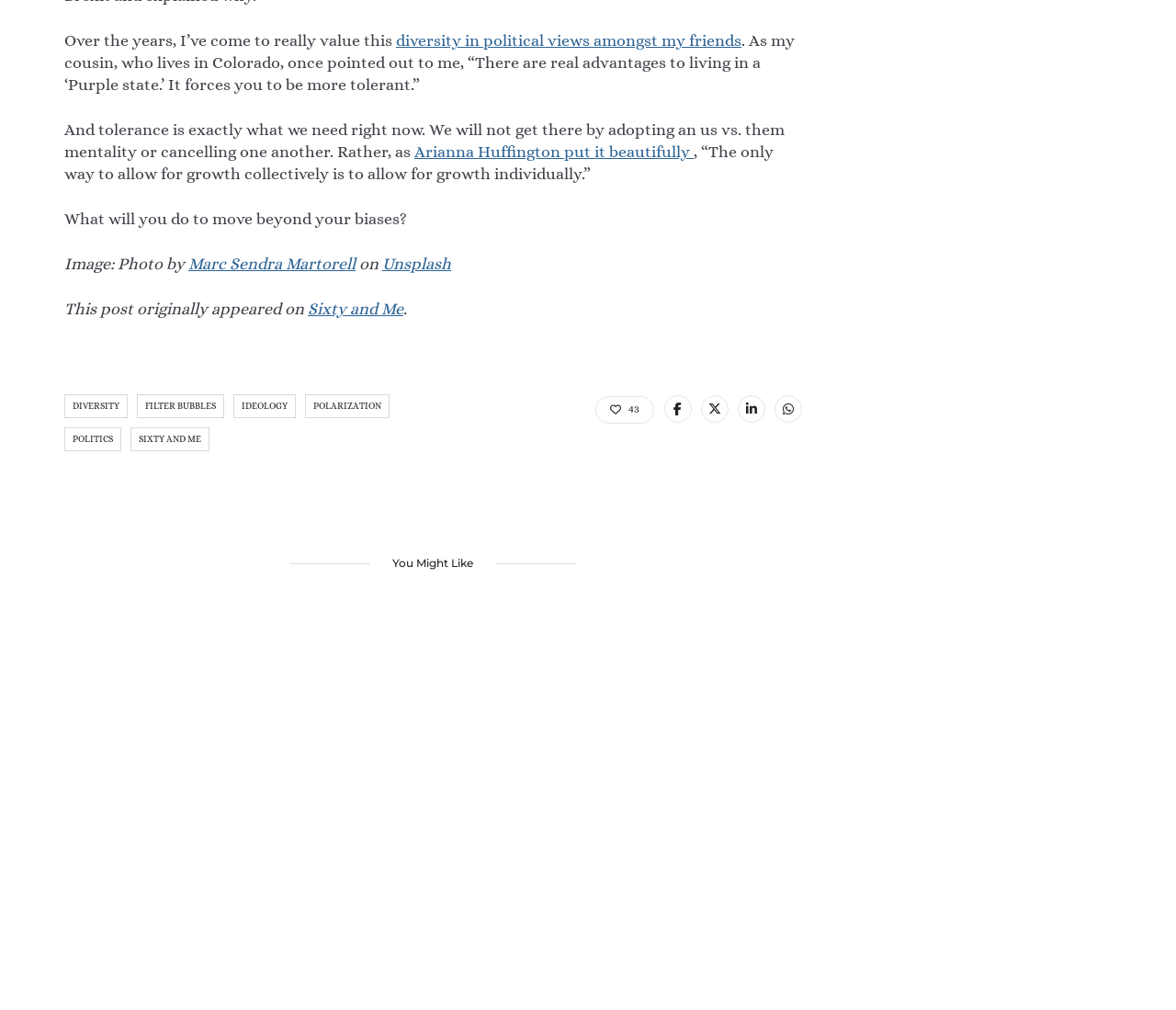Please specify the bounding box coordinates of the clickable region to carry out the following instruction: "View the image on Unsplash". The coordinates should be four float numbers between 0 and 1, in the format [left, top, right, bottom].

[0.325, 0.252, 0.384, 0.271]